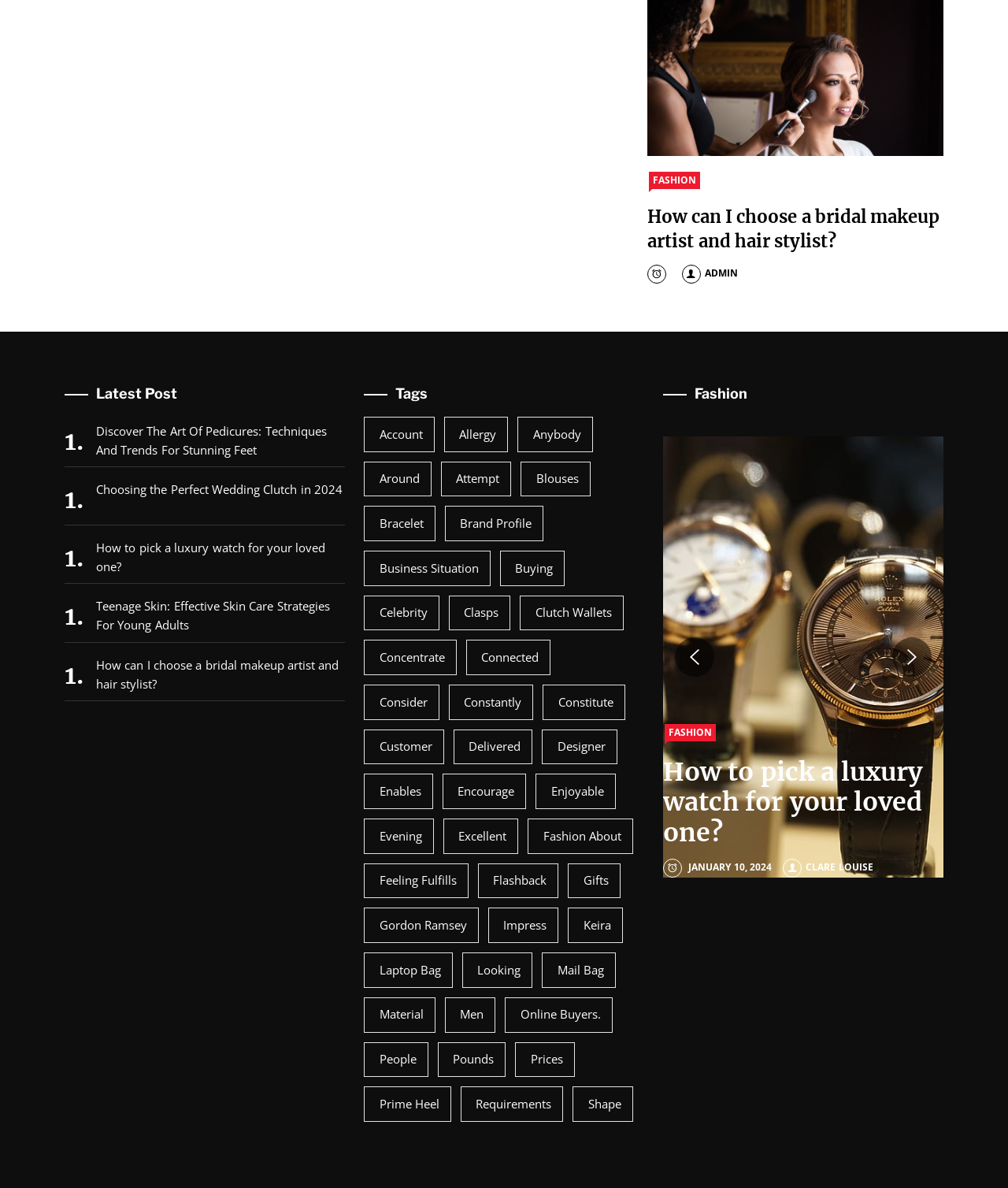What is the title of the first heading?
From the image, respond using a single word or phrase.

How can I choose a bridal makeup artist and hair stylist?